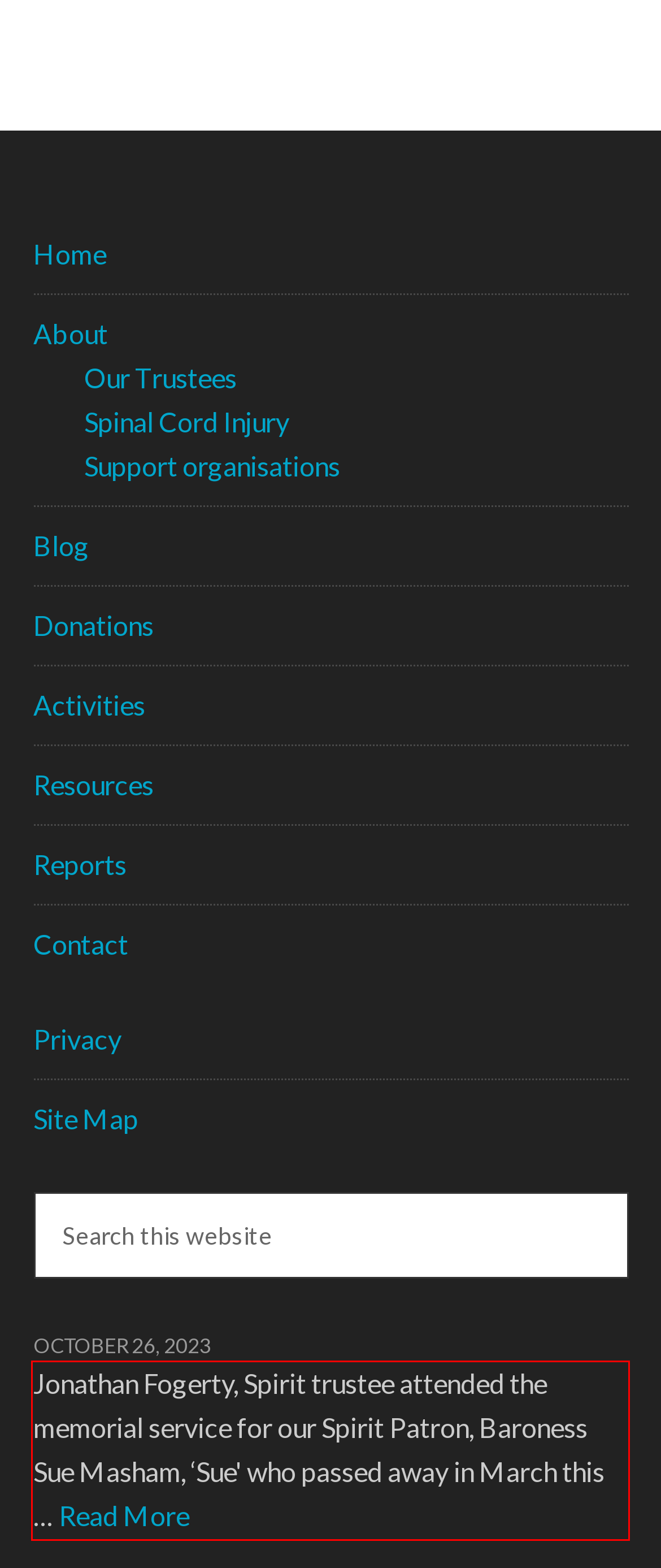Extract and provide the text found inside the red rectangle in the screenshot of the webpage.

Jonathan Fogerty, Spirit trustee attended the memorial service for our Spirit Patron, Baroness Sue Masham, ‘Sue' who passed away in March this … Read More